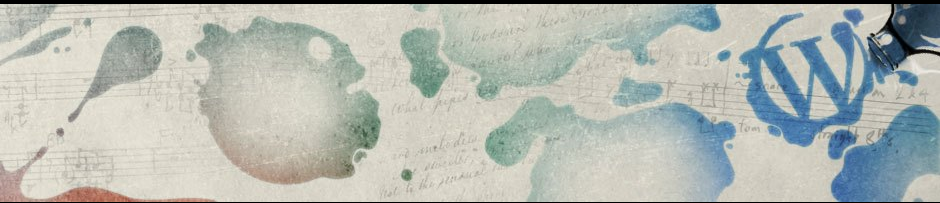Use a single word or phrase to answer the question: 
What does the logo or emblem resemble?

The letter 'W'